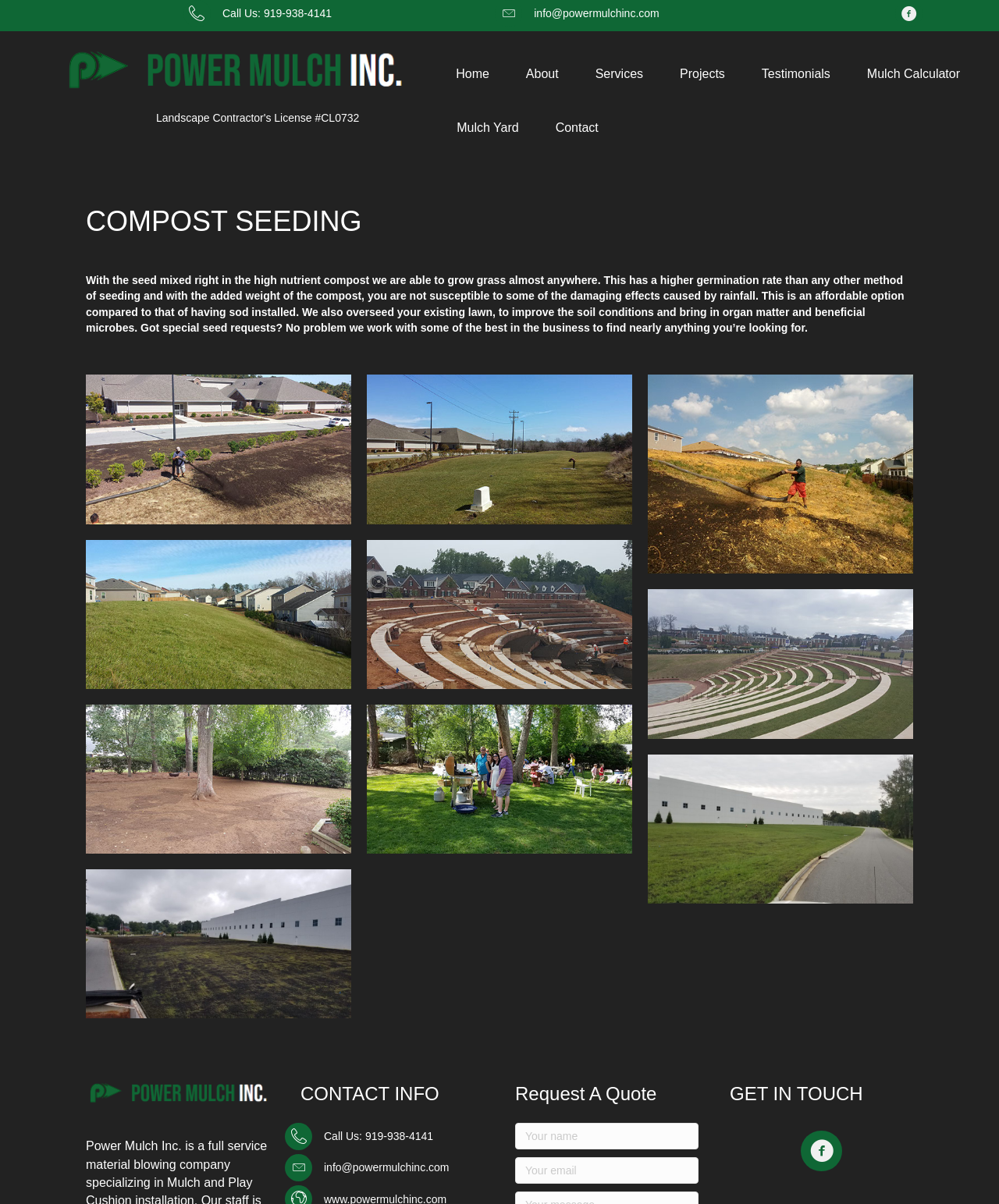How many compost images are on the webpage?
Refer to the image and provide a one-word or short phrase answer.

12